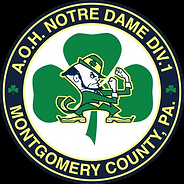What is inscribed on the yellow border?
Using the visual information, answer the question in a single word or phrase.

Text